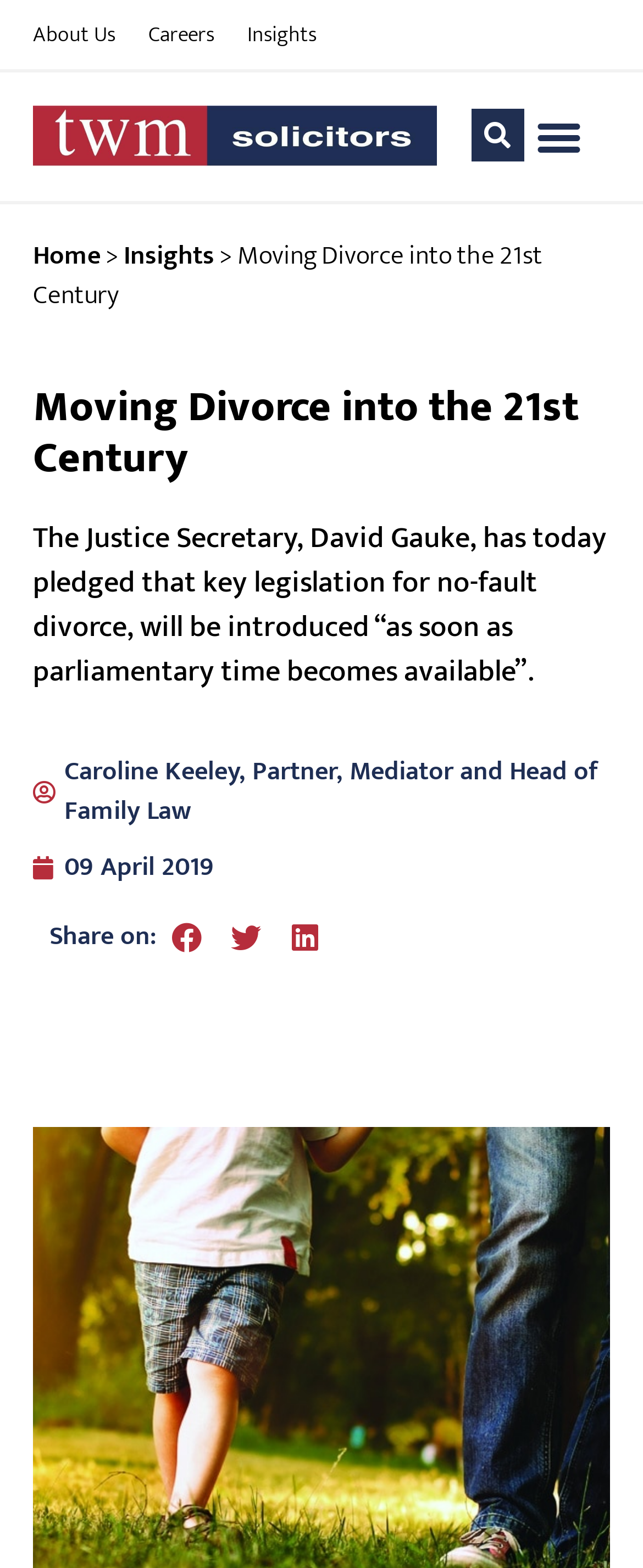How many social media platforms can you share the article on?
Answer the question using a single word or phrase, according to the image.

3